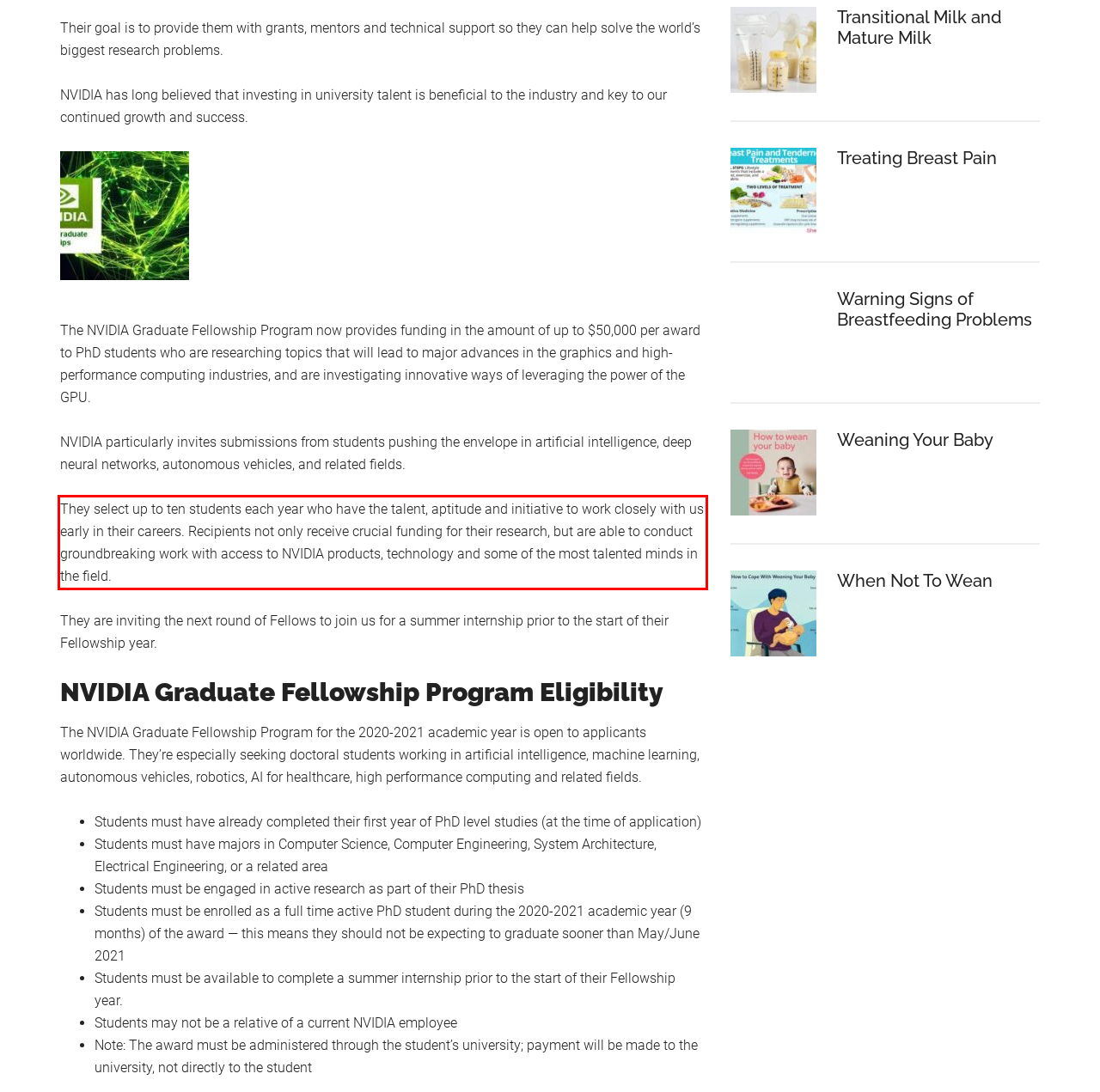Identify the red bounding box in the webpage screenshot and perform OCR to generate the text content enclosed.

They select up to ten students each year who have the talent, aptitude and initiative to work closely with us early in their careers. Recipients not only receive crucial funding for their research, but are able to conduct groundbreaking work with access to NVIDIA products, technology and some of the most talented minds in the field.